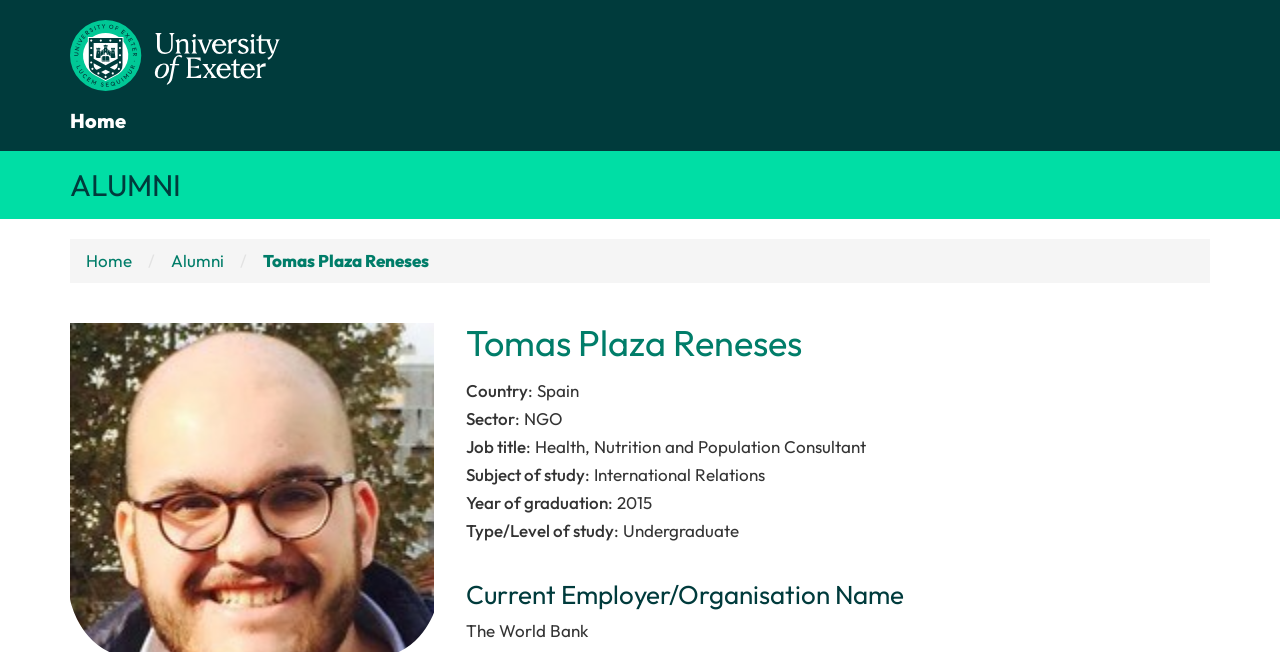Answer the question in a single word or phrase:
What is the country of the alumni?

Spain